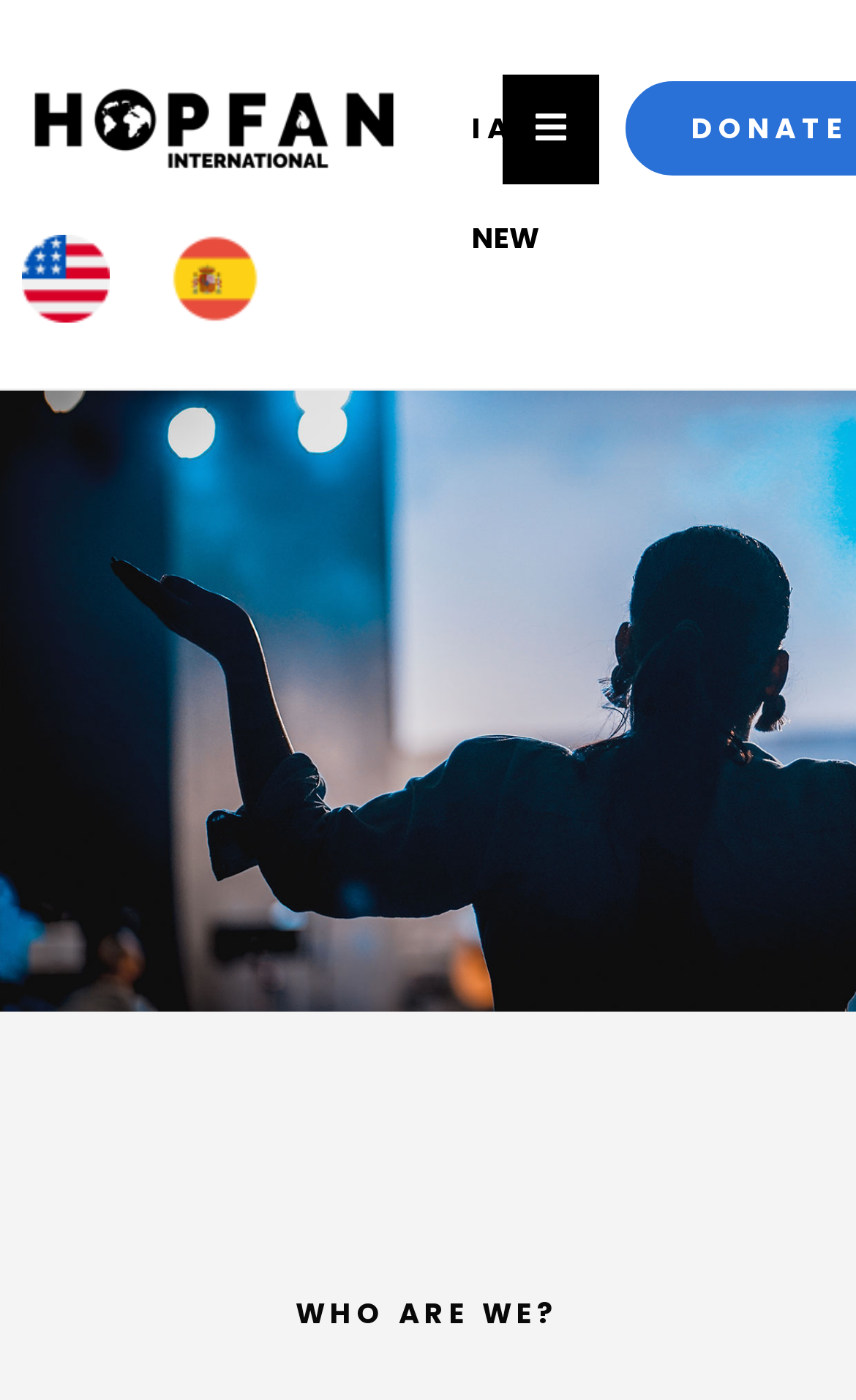Using the provided element description: "Quotesmanee", identify the bounding box coordinates. The coordinates should be four floats between 0 and 1 in the order [left, top, right, bottom].

None